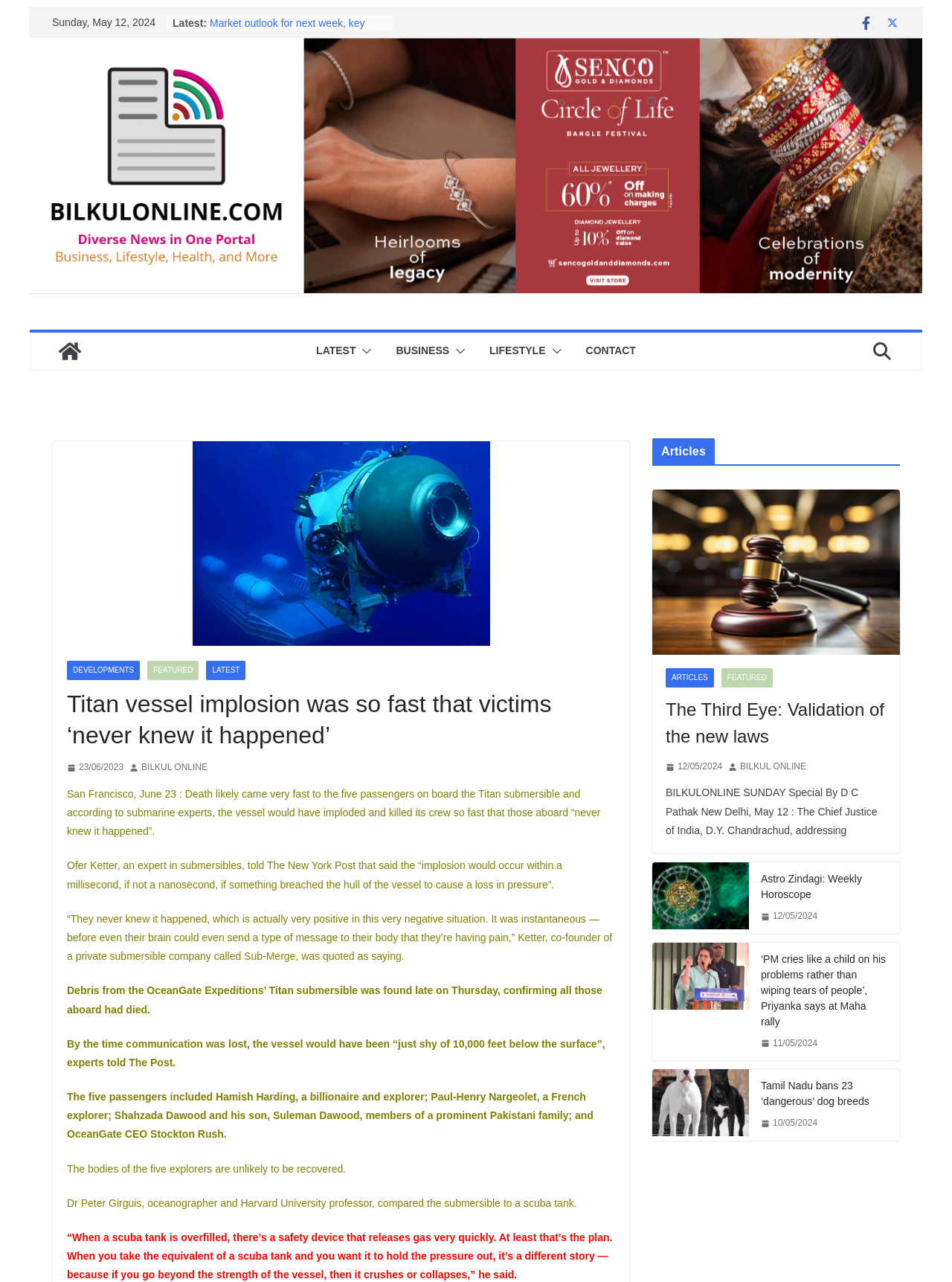Identify the bounding box coordinates for the element you need to click to achieve the following task: "View the article 'The Third Eye: Validation of the new laws'". Provide the bounding box coordinates as four float numbers between 0 and 1, in the form [left, top, right, bottom].

[0.699, 0.543, 0.931, 0.585]